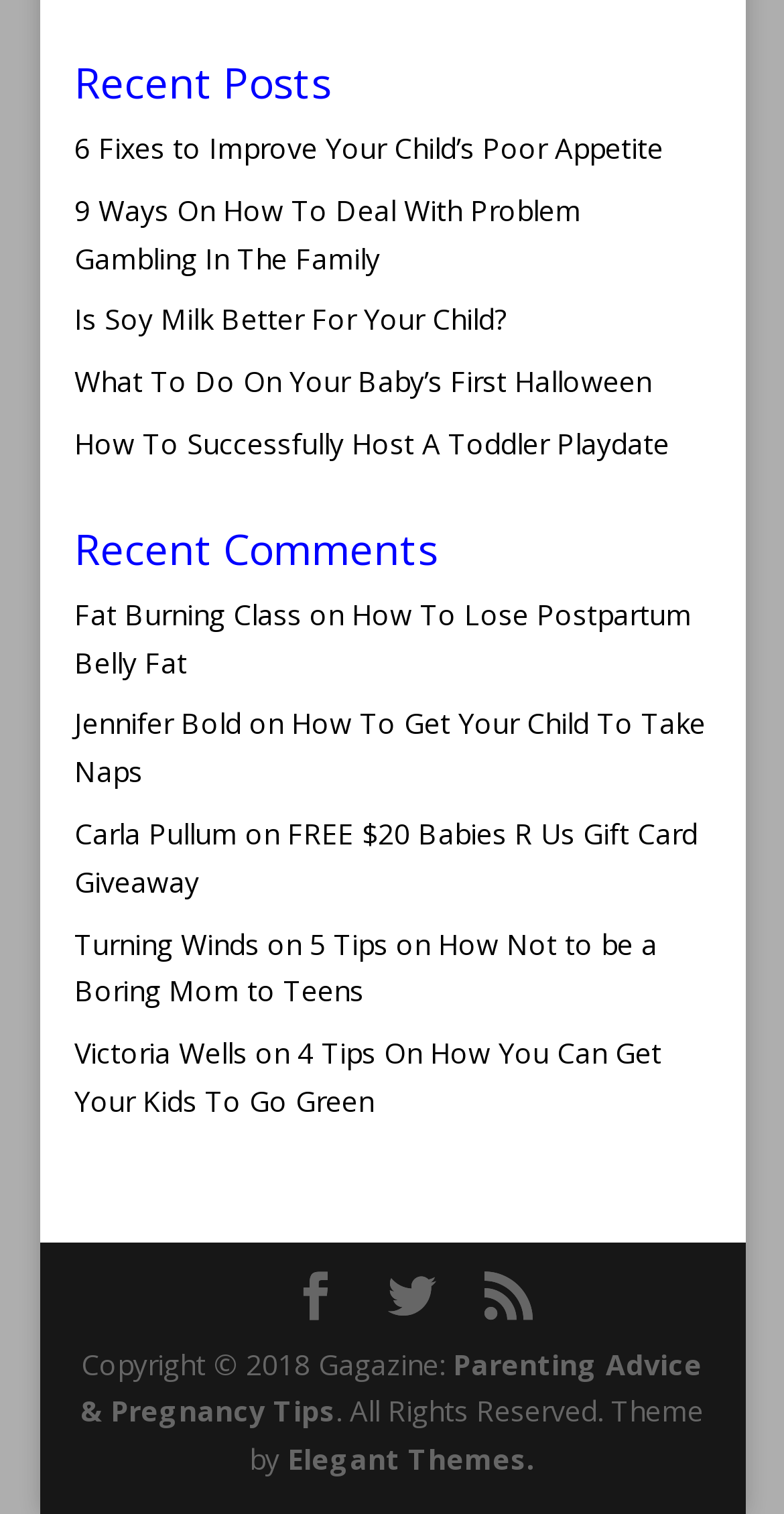Please identify the bounding box coordinates of the element's region that I should click in order to complete the following instruction: "read decorating articles". The bounding box coordinates consist of four float numbers between 0 and 1, i.e., [left, top, right, bottom].

None